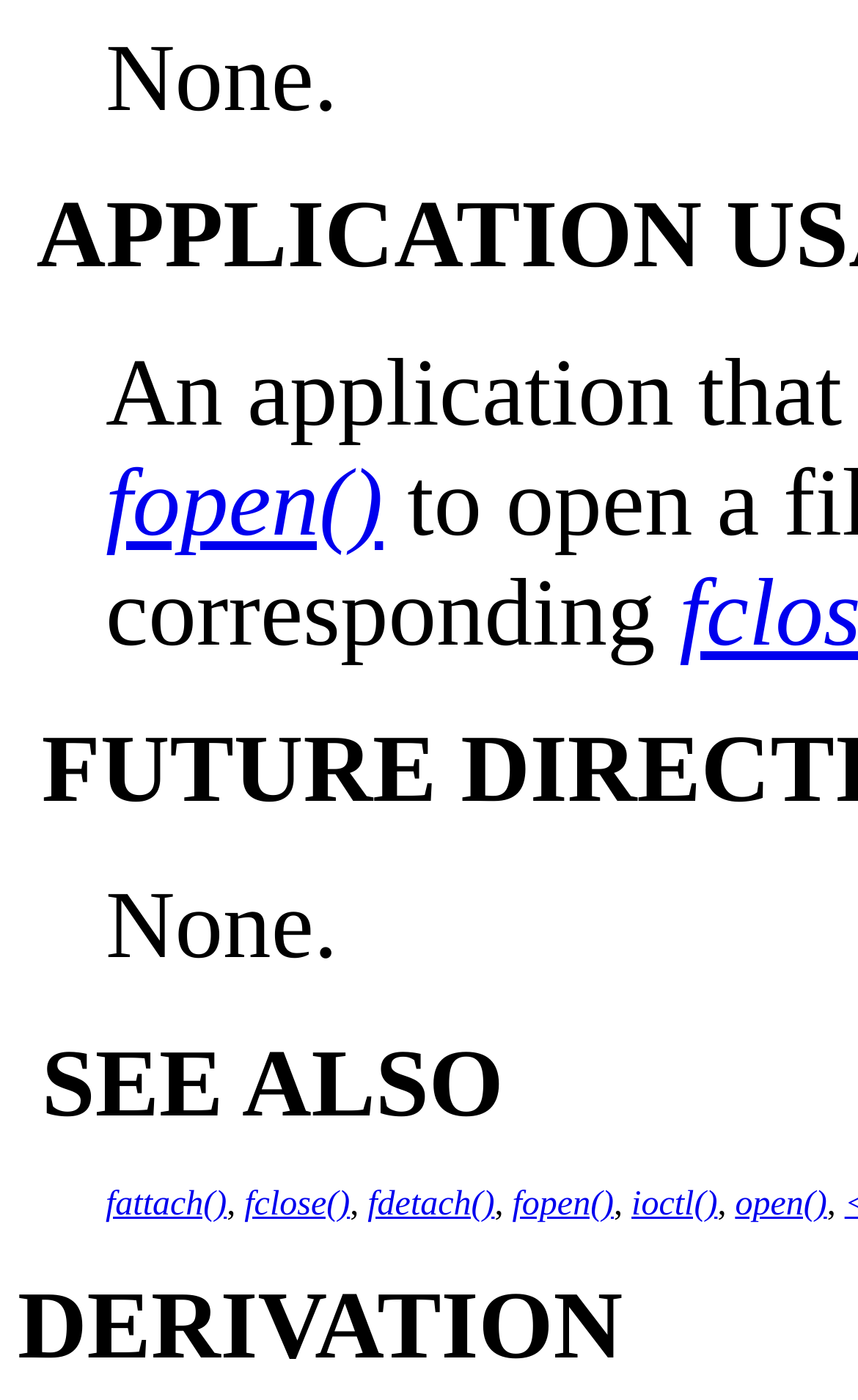Find the bounding box coordinates of the element's region that should be clicked in order to follow the given instruction: "Explore hot products". The coordinates should consist of four float numbers between 0 and 1, i.e., [left, top, right, bottom].

None